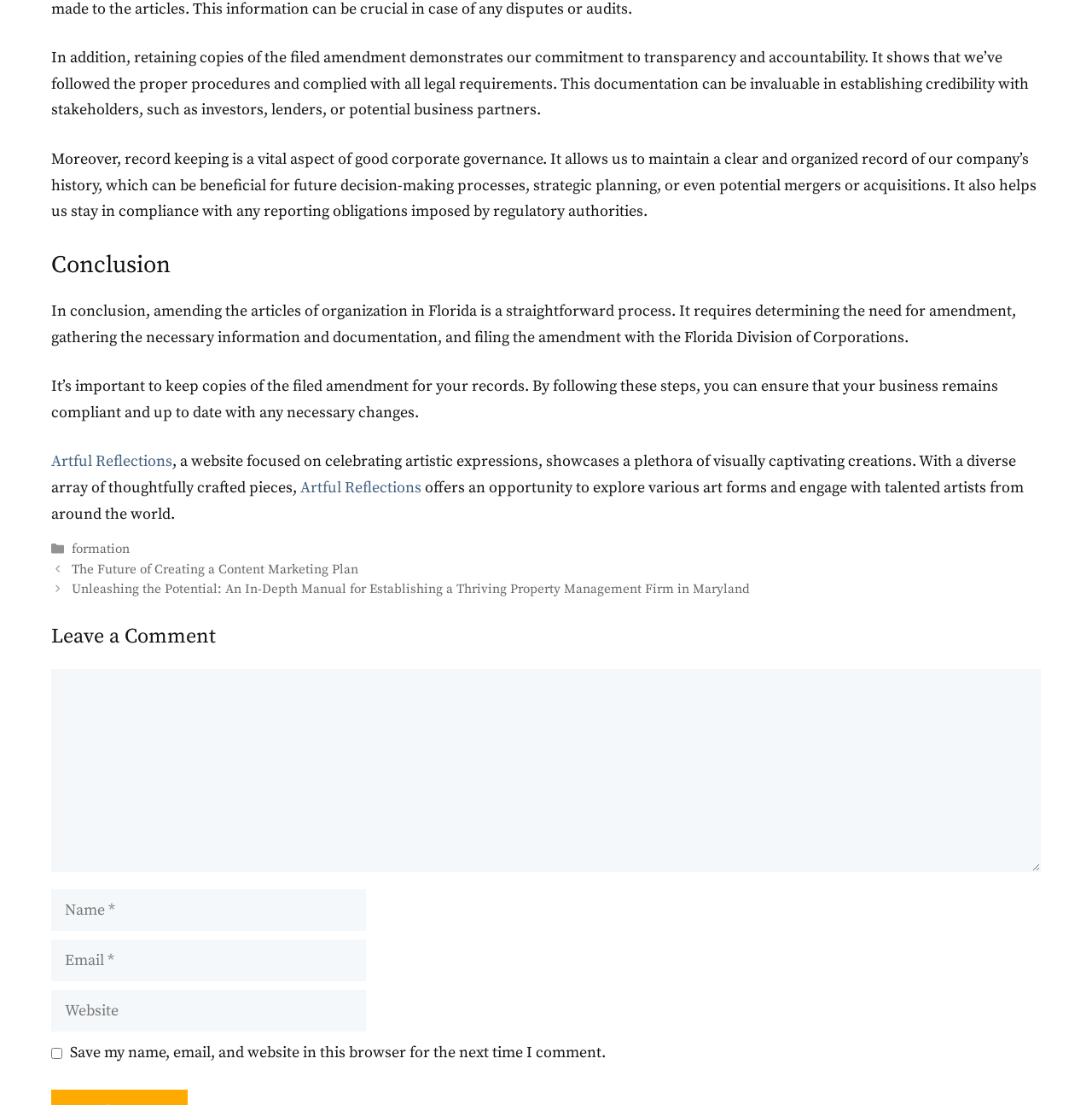Using the information in the image, give a detailed answer to the following question: What is the category of the post 'The Future of Creating a Content Marketing Plan'?

The webpage lists 'The Future of Creating a Content Marketing Plan' as a post under the category 'formation', which suggests that the post is related to the topic of formation in the context of content marketing.